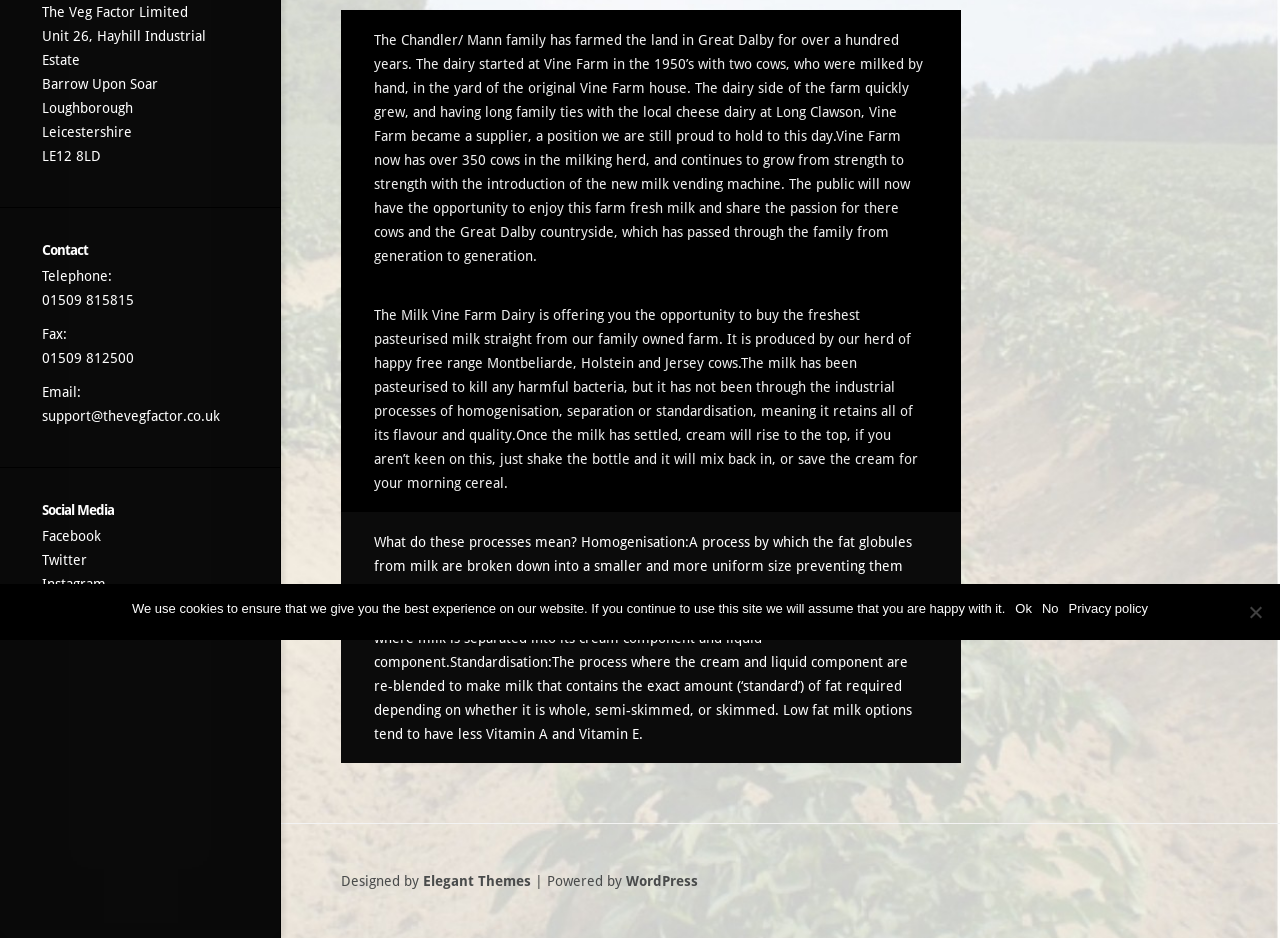Provide the bounding box coordinates of the HTML element this sentence describes: "Elegant Themes".

[0.33, 0.931, 0.415, 0.948]